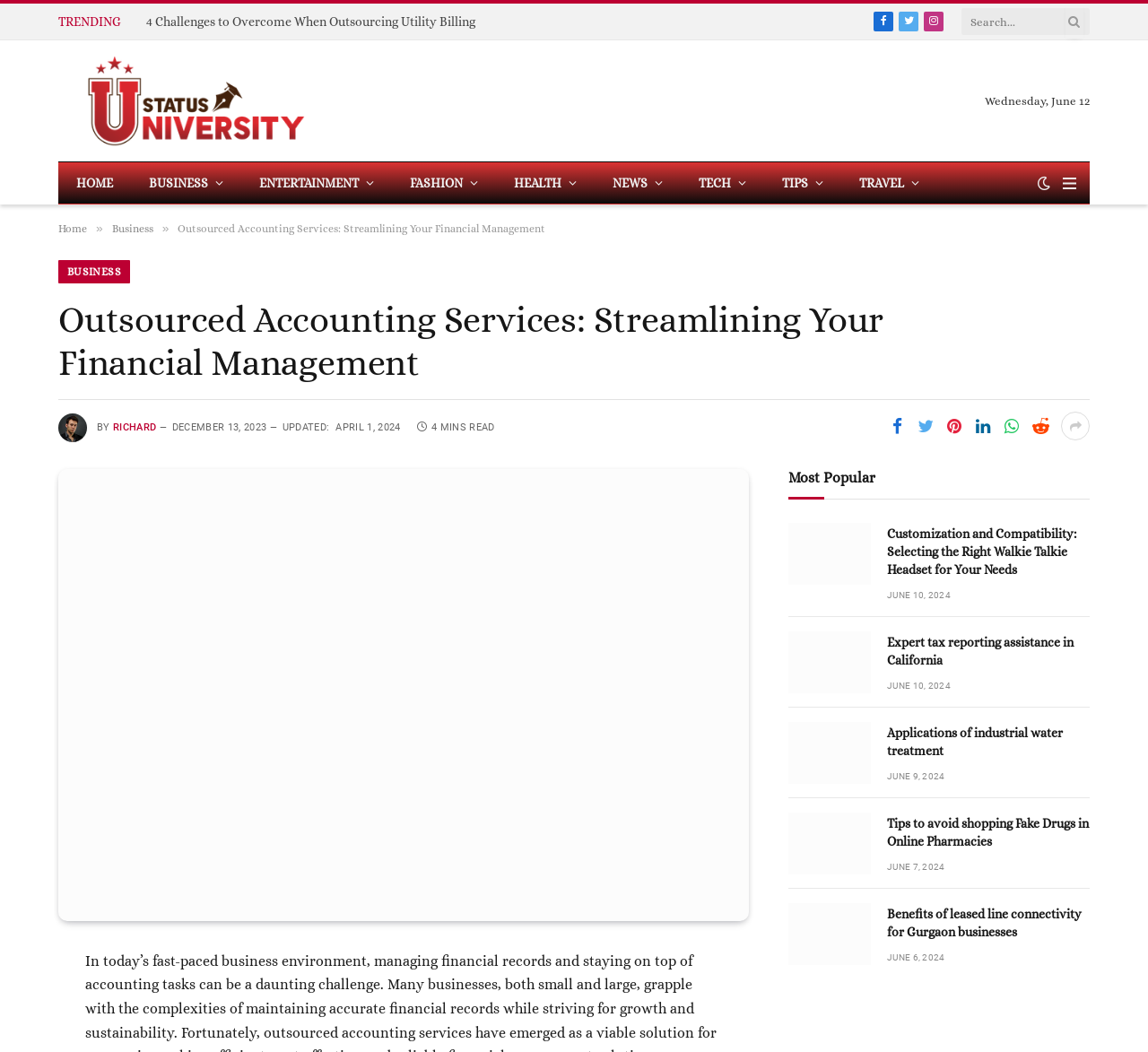Determine the bounding box coordinates of the region I should click to achieve the following instruction: "Click on the 'HOME' link". Ensure the bounding box coordinates are four float numbers between 0 and 1, i.e., [left, top, right, bottom].

[0.051, 0.154, 0.114, 0.194]